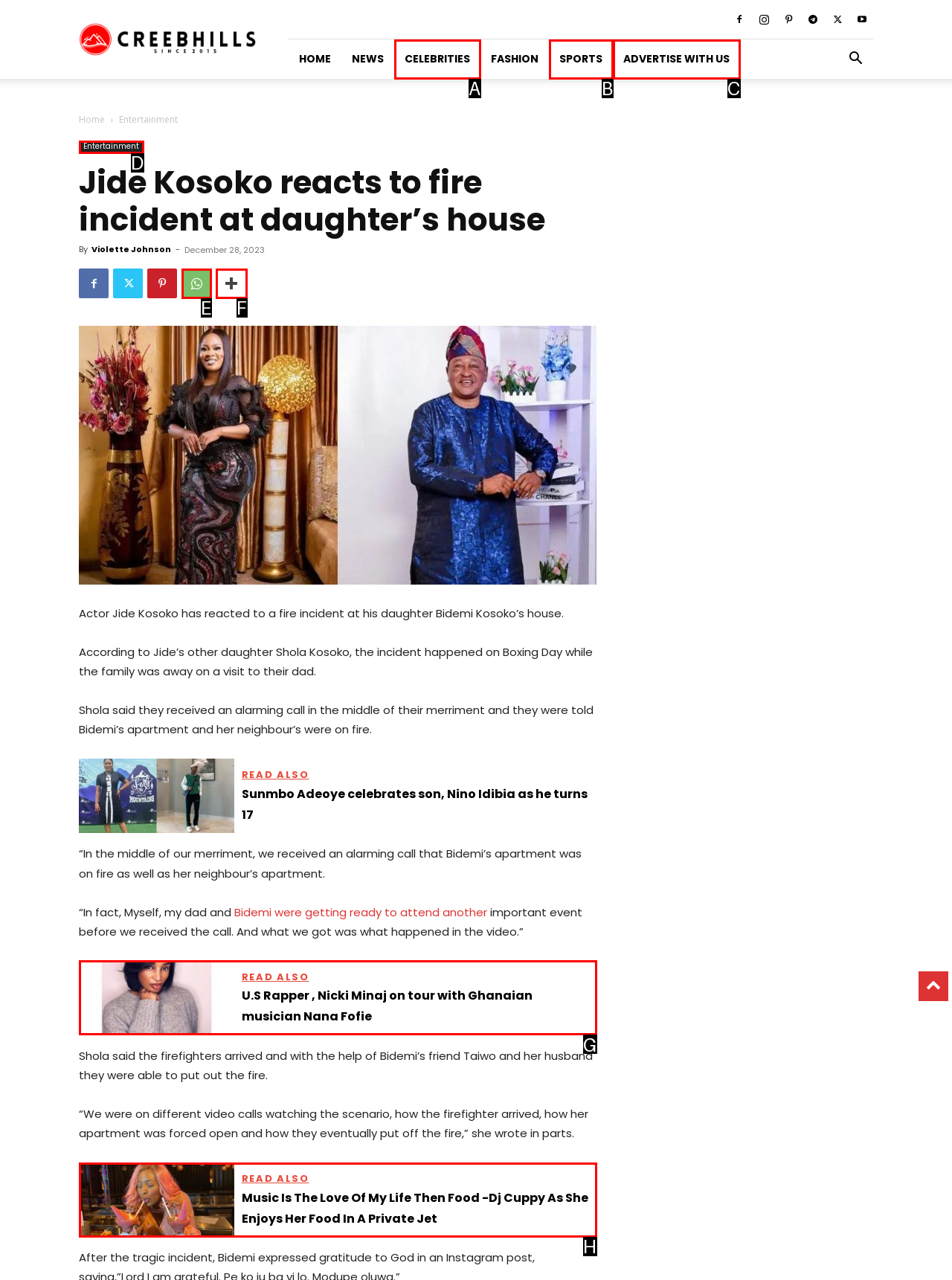Find the HTML element that suits the description: Advertise With Us
Indicate your answer with the letter of the matching option from the choices provided.

C